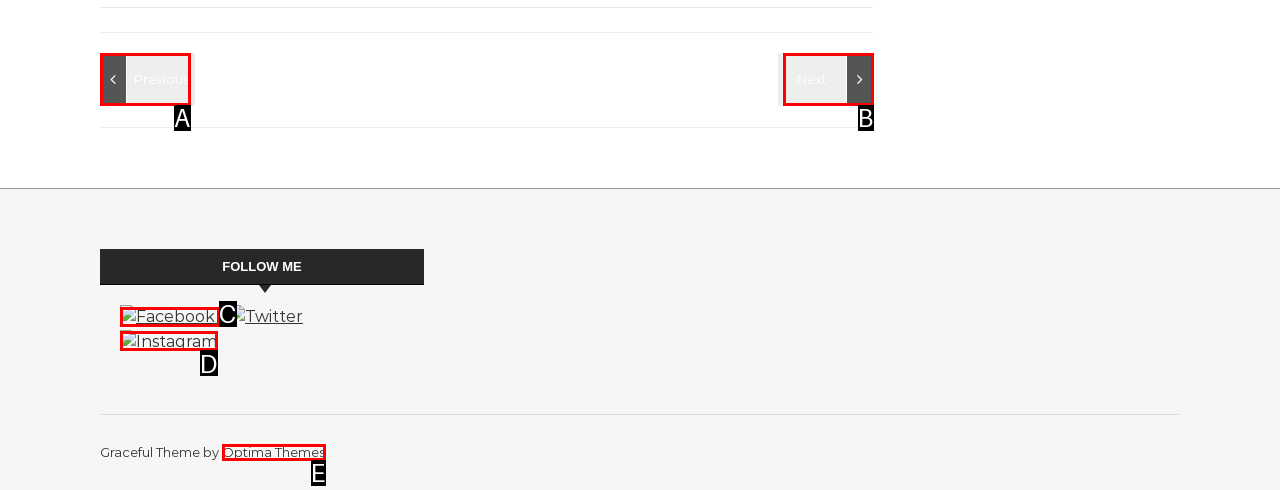Which HTML element matches the description: Optima Themes the best? Answer directly with the letter of the chosen option.

E